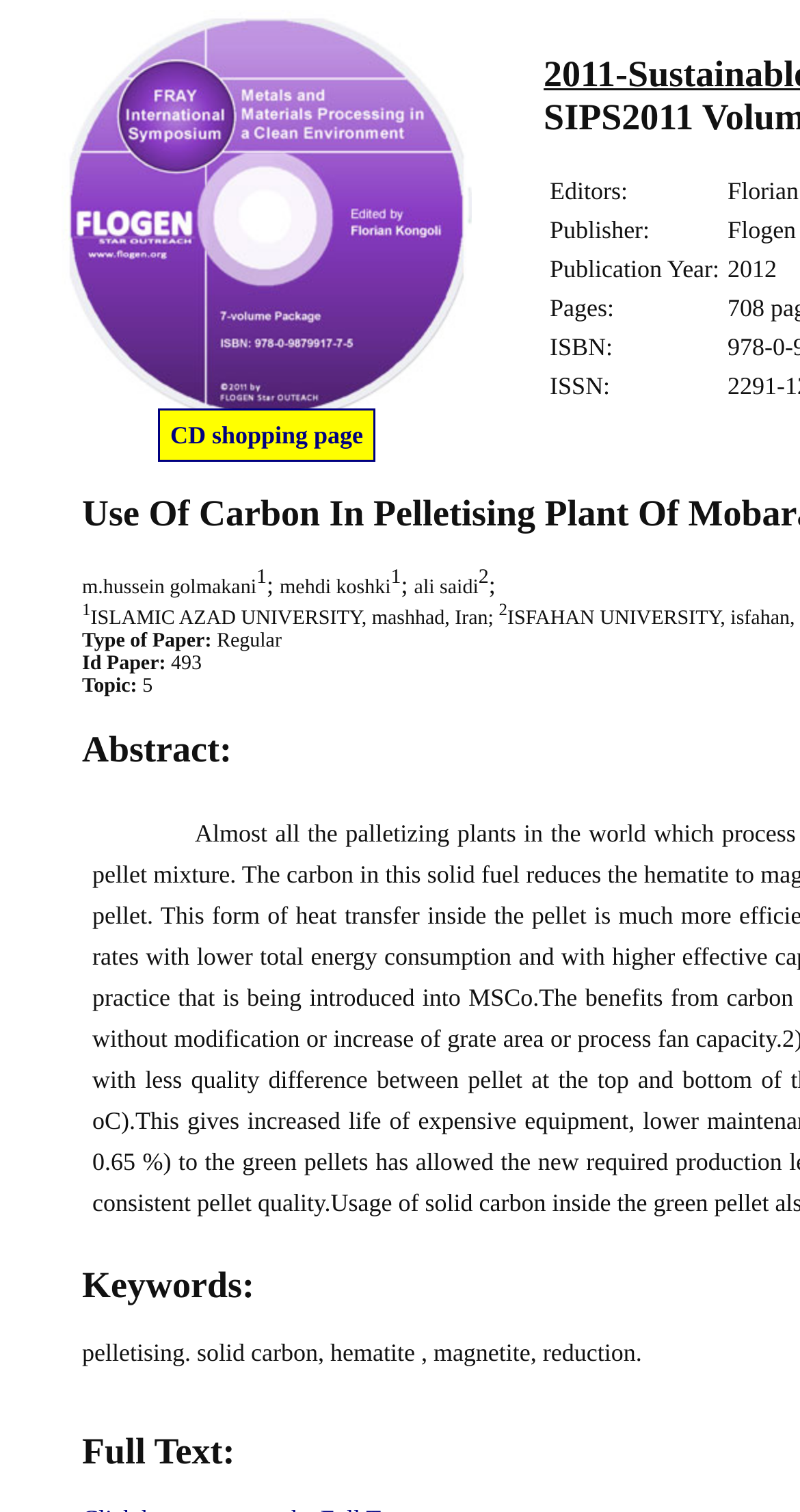Describe the entire webpage, focusing on both content and design.

This webpage appears to be a publication details page, specifically for a paper titled "Use Of Carbon In Pelletising Plant Of Mobarakeh Steel Company" presented at the Fray Symposium. 

At the top-left corner, there is a CD shopping page link with an accompanying image. Below this, there are several layout table cells containing publication details such as editors, publisher, publication year, pages, ISBN, and ISSN.

On the right side, there is a list of authors with their respective email addresses. The authors are m.hussein golmakani, mehdi koshki, and ali saidi, each with a superscript containing their email address. 

Below the authors' list, there is an affiliation mentioned, which is the Islamic Azad University, Mashhad, Iran. 

Further down, there are several static text elements containing information about the paper, including the type of paper (Regular), ID paper (493), and topic (5). 

At the bottom of the page, there is a list of keywords related to the paper, including pelletising, solid carbon, hematite, magnetite, and reduction.